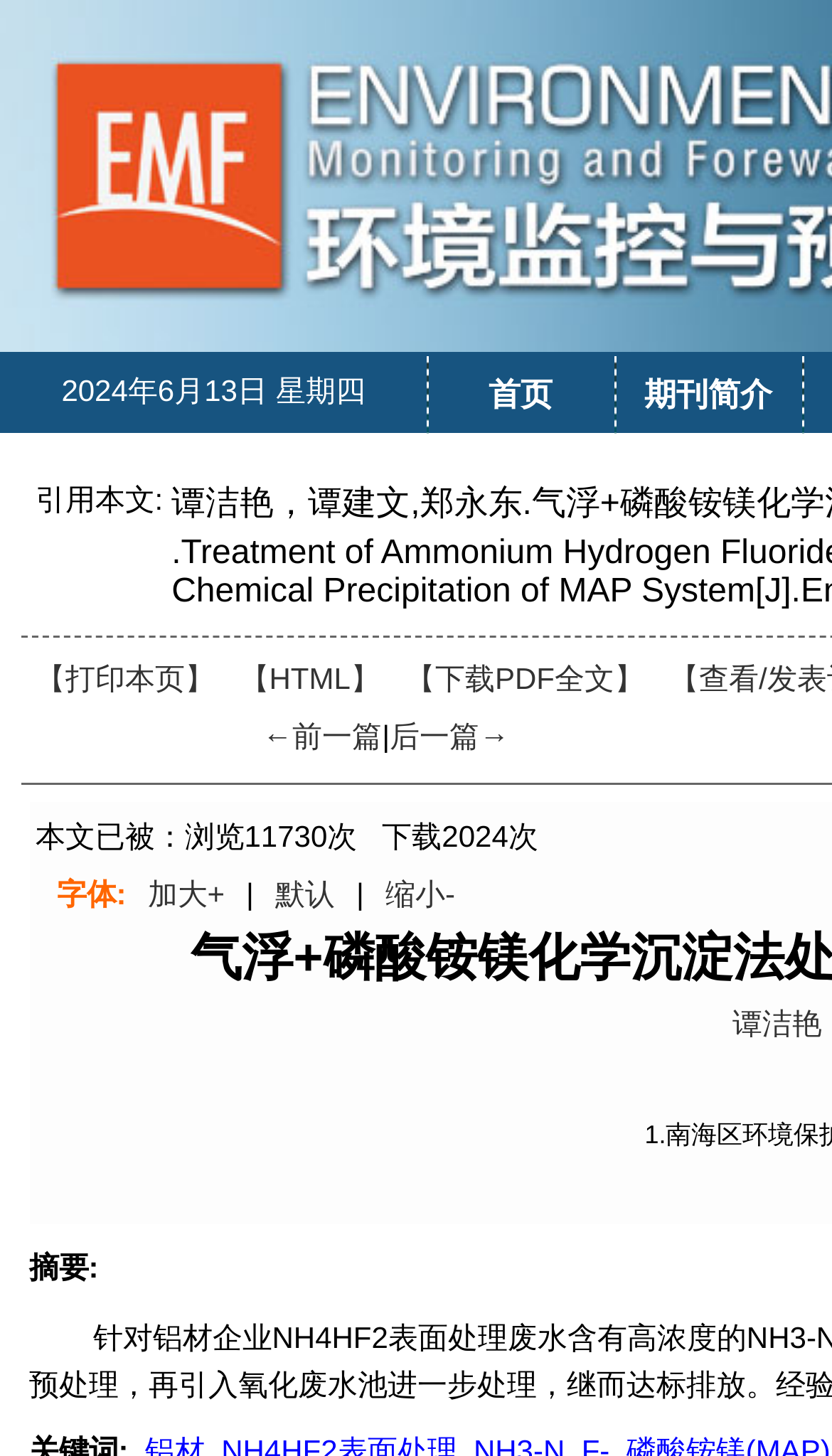Determine the bounding box for the UI element described here: "←前一篇".

[0.316, 0.494, 0.459, 0.517]